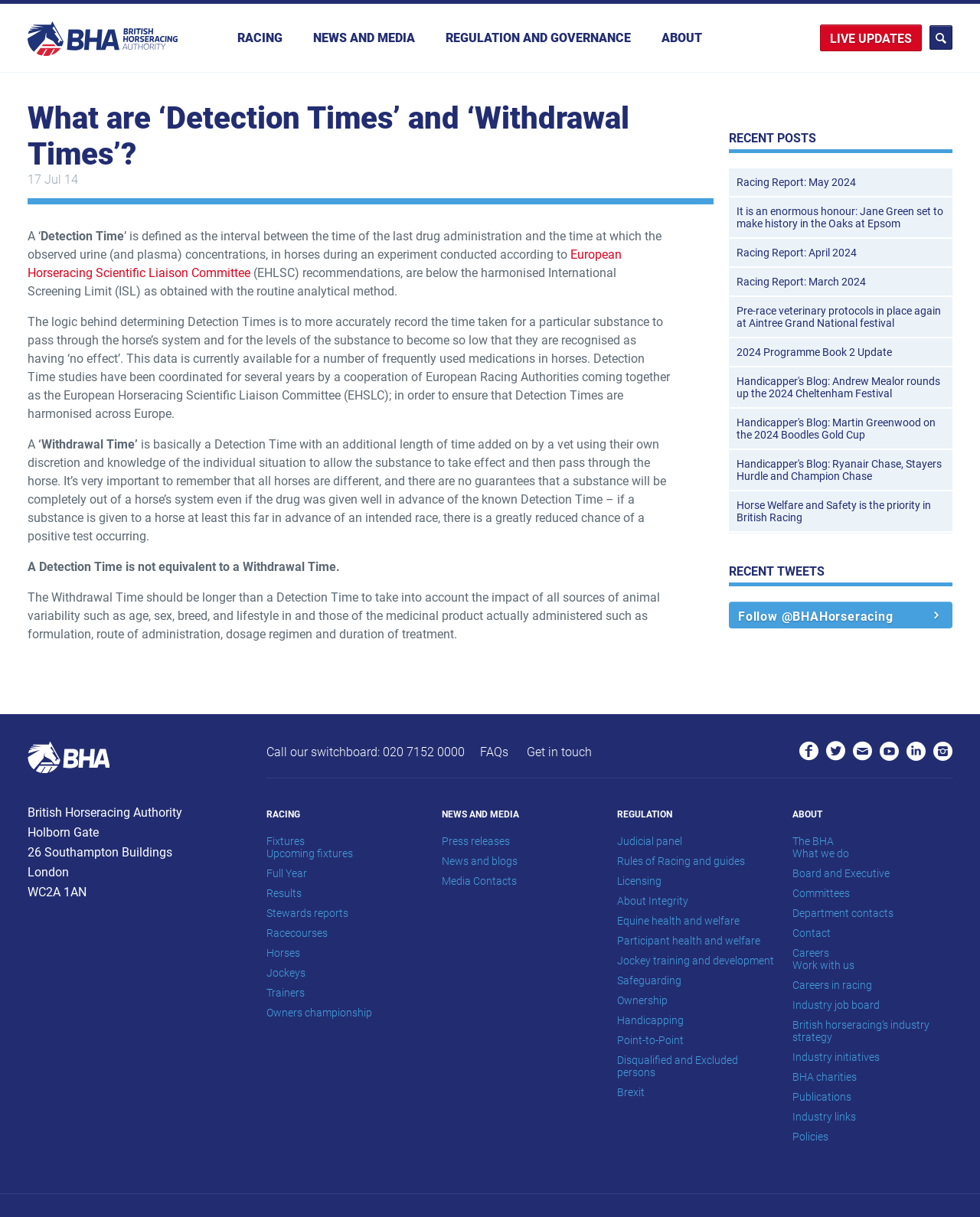What is the topic of the main article?
Refer to the image and provide a detailed answer to the question.

I found the answer by reading the heading of the main article, which is 'What are ‘Detection Times’ and ‘Withdrawal Times’?'. This heading indicates that the article is about explaining the concepts of Detection Times and Withdrawal Times.